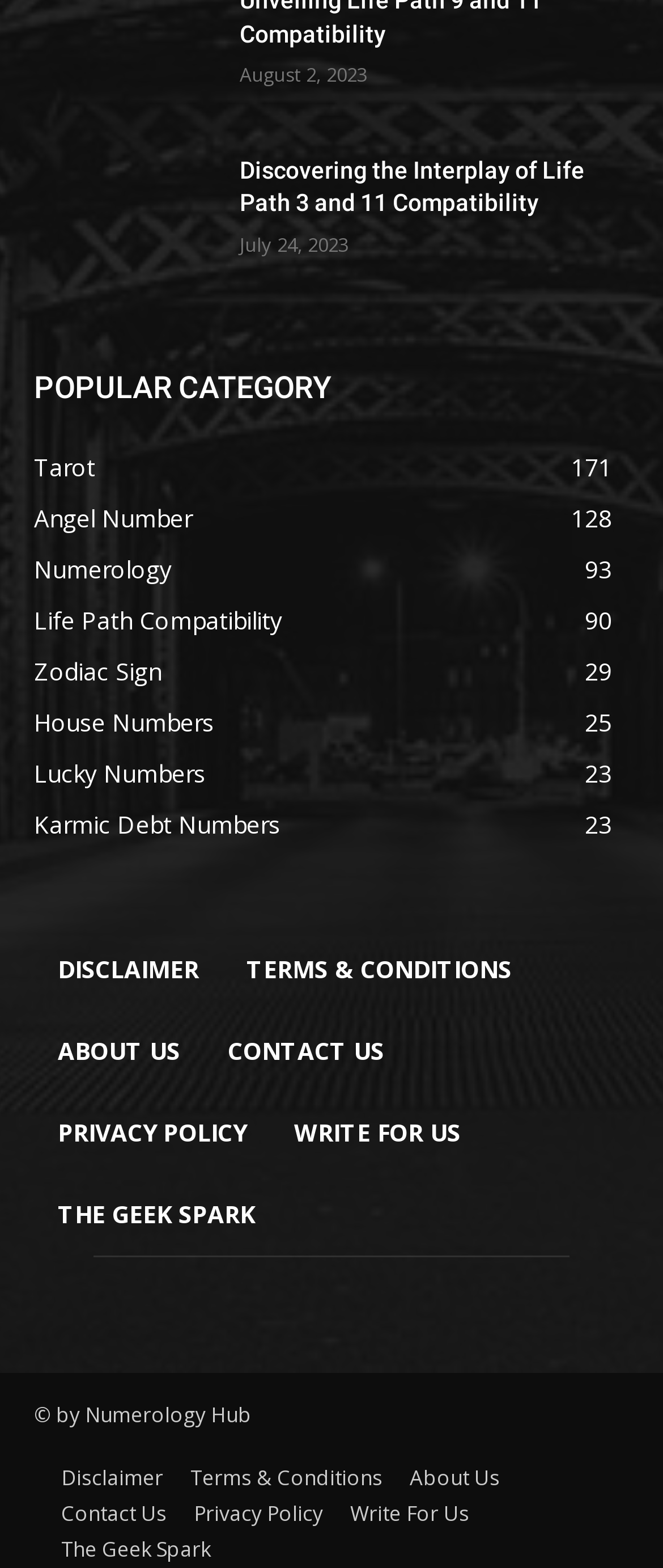Find the bounding box coordinates for the area you need to click to carry out the instruction: "Read about Life Path 3 and 11 Compatibility". The coordinates should be four float numbers between 0 and 1, indicated as [left, top, right, bottom].

[0.362, 0.098, 0.882, 0.138]